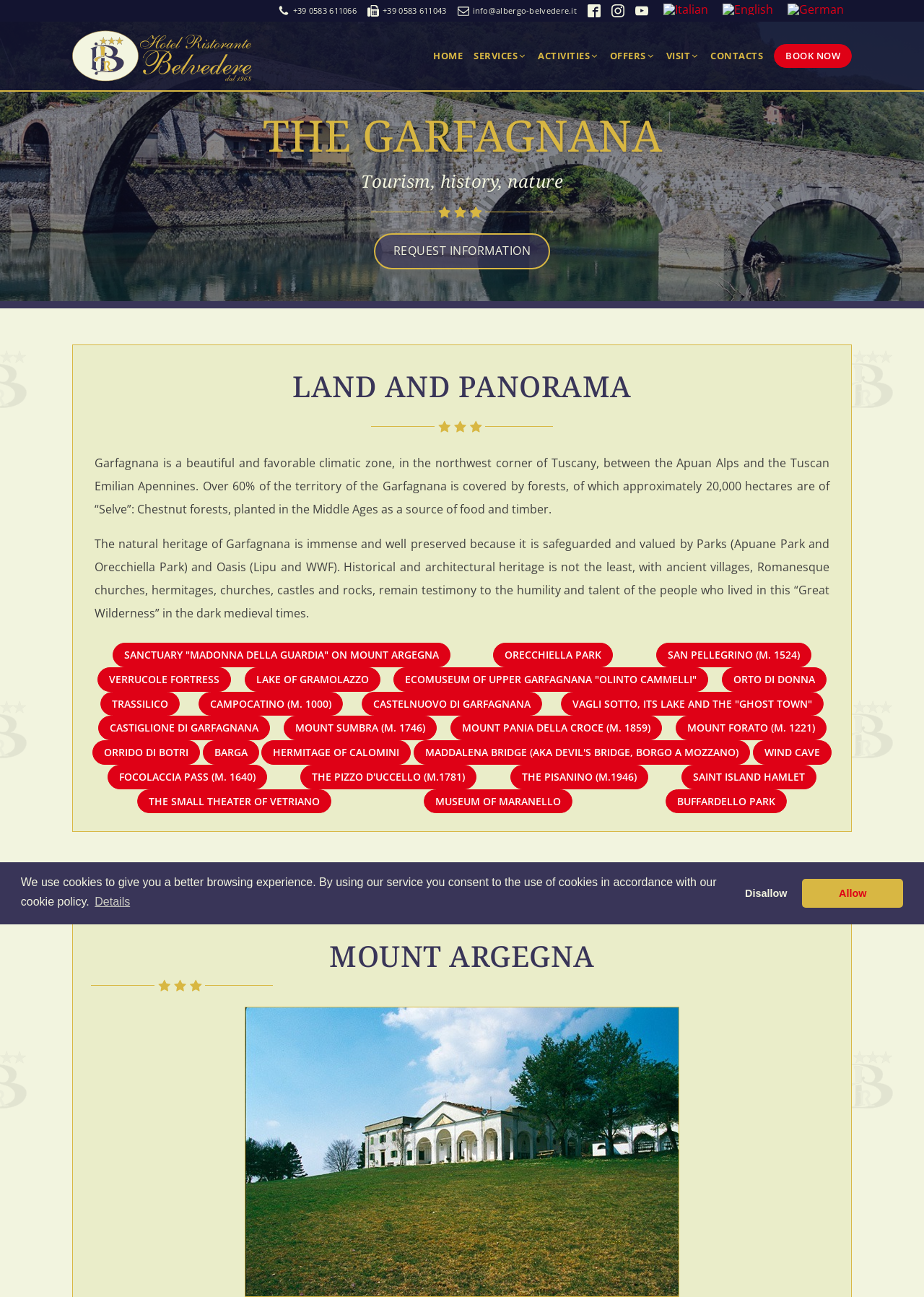Provide the bounding box coordinates of the section that needs to be clicked to accomplish the following instruction: "Click the SERVICES button."

[0.513, 0.035, 0.582, 0.052]